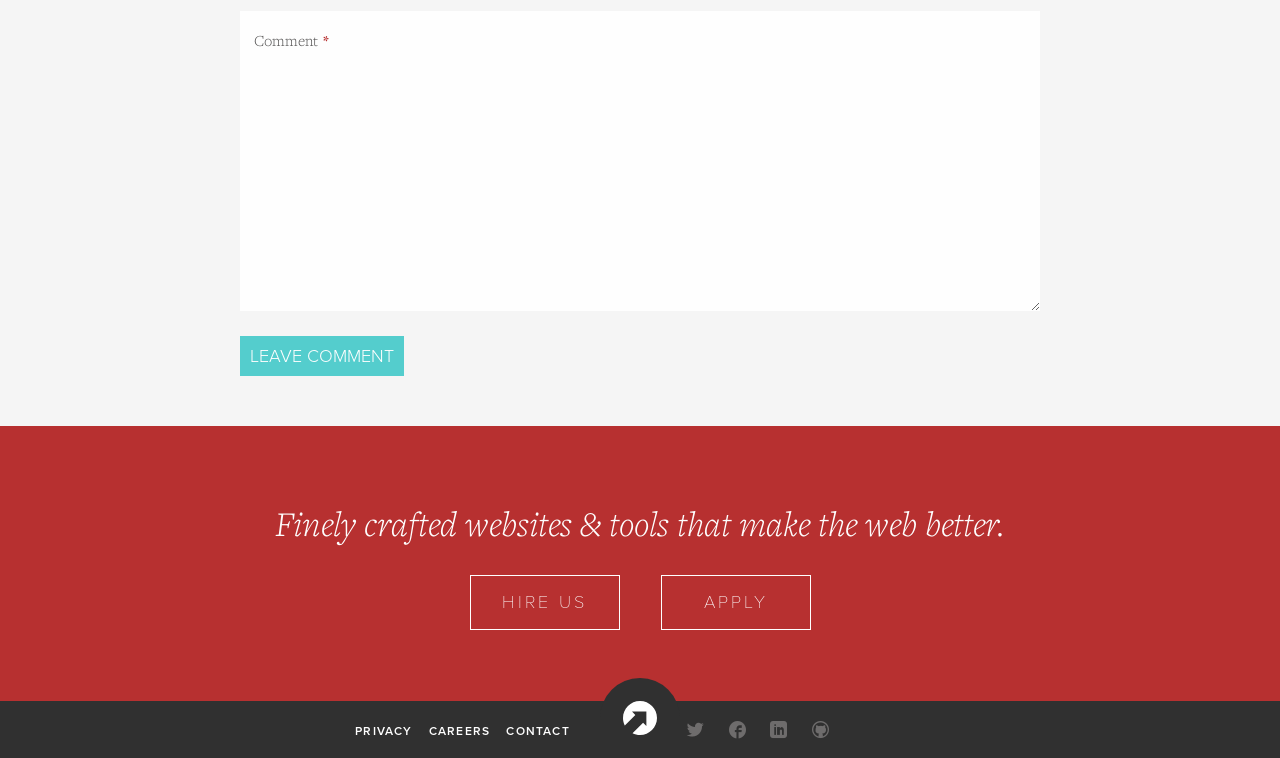Examine the image carefully and respond to the question with a detailed answer: 
What is the content of the heading?

The heading element contains the text 'Finely crafted websites & tools that make the web better.', which suggests that the website is focused on creating high-quality web development tools and services.